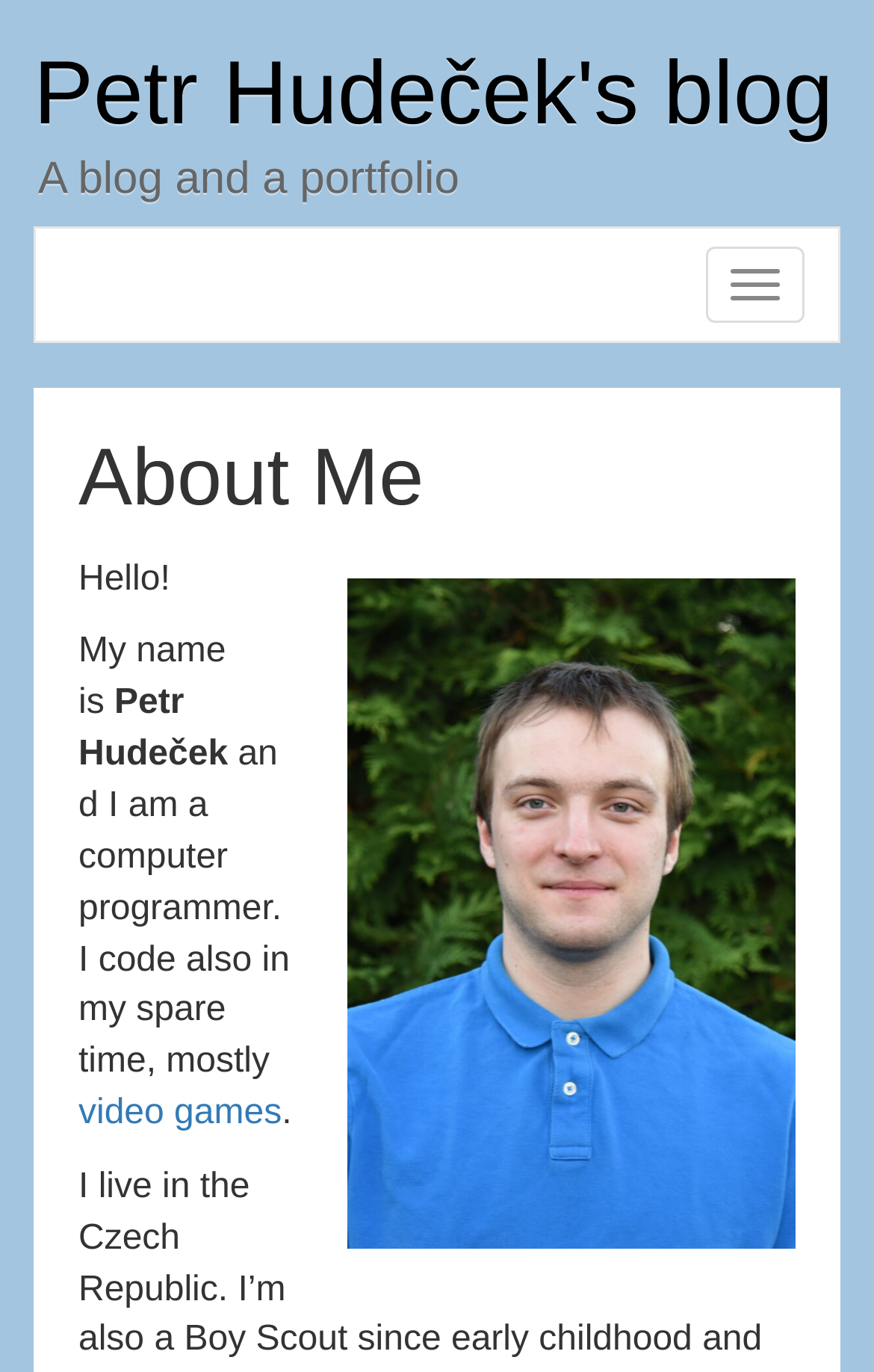What is the greeting on the webpage?
Using the information from the image, give a concise answer in one word or a short phrase.

Hello!